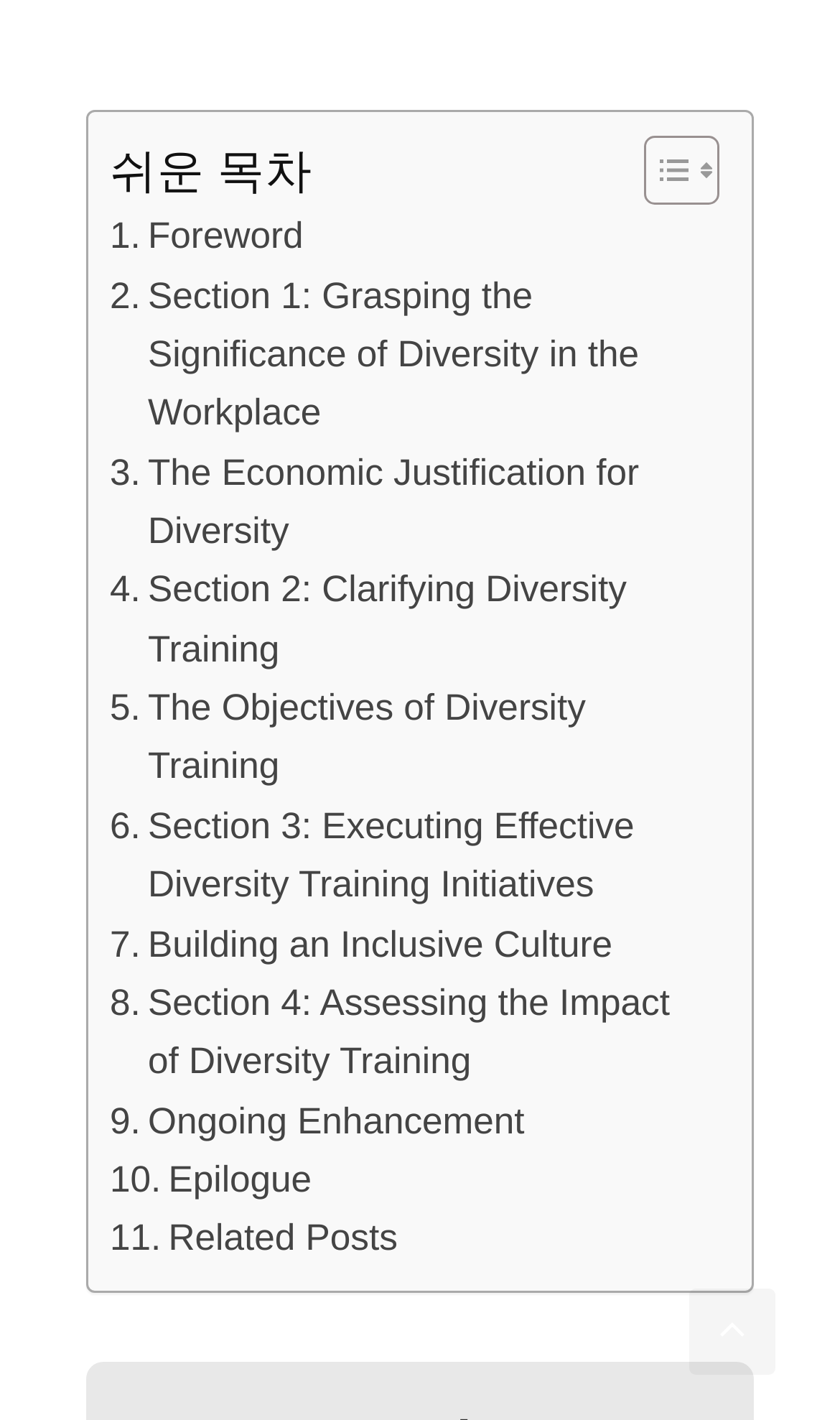Identify the bounding box coordinates for the UI element described as follows: "Foreword". Ensure the coordinates are four float numbers between 0 and 1, formatted as [left, top, right, bottom].

[0.131, 0.146, 0.361, 0.188]